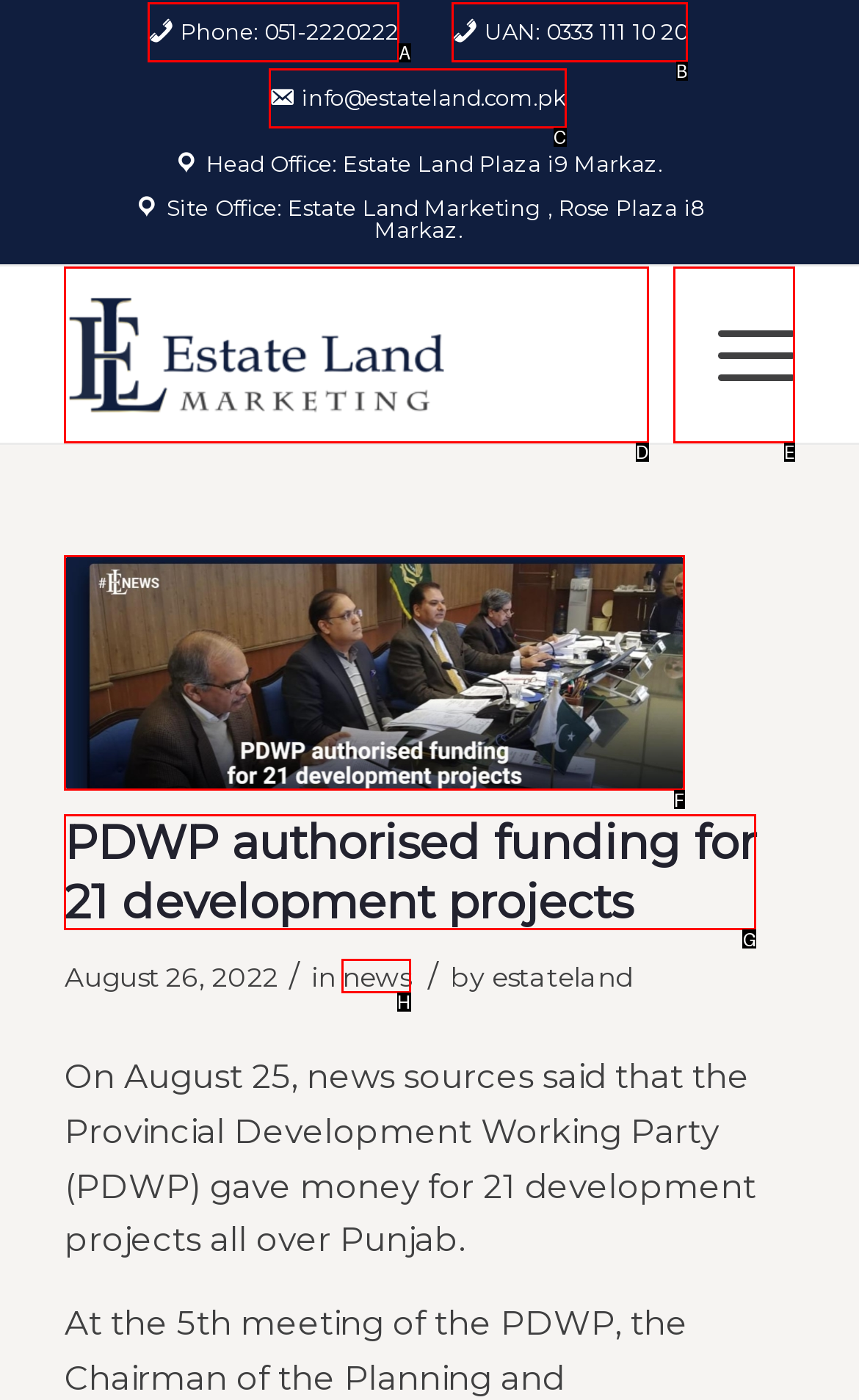Determine the HTML element to click for the instruction: Visit the news page.
Answer with the letter corresponding to the correct choice from the provided options.

H